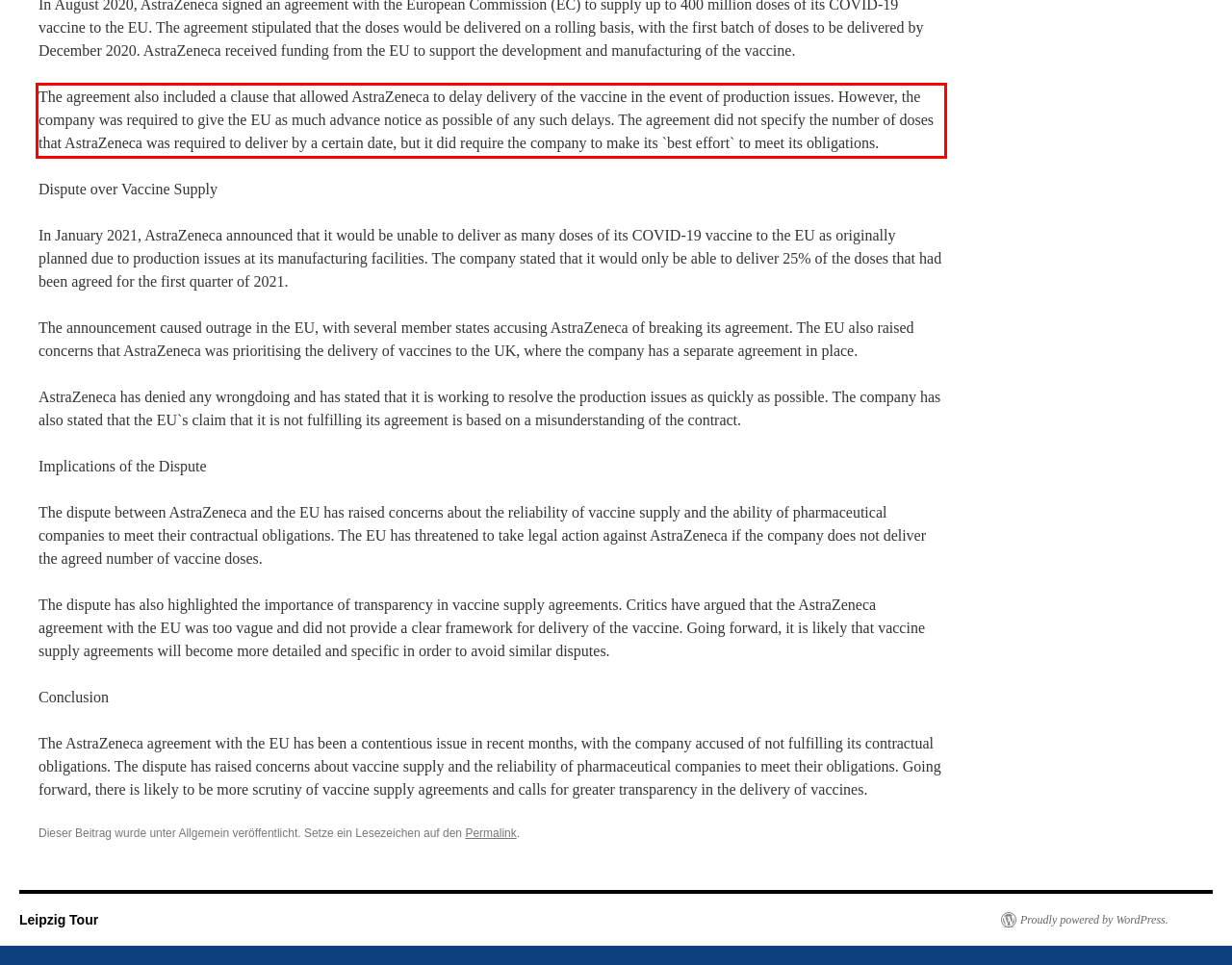Your task is to recognize and extract the text content from the UI element enclosed in the red bounding box on the webpage screenshot.

The agreement also included a clause that allowed AstraZeneca to delay delivery of the vaccine in the event of production issues. However, the company was required to give the EU as much advance notice as possible of any such delays. The agreement did not specify the number of doses that AstraZeneca was required to deliver by a certain date, but it did require the company to make its `best effort` to meet its obligations.